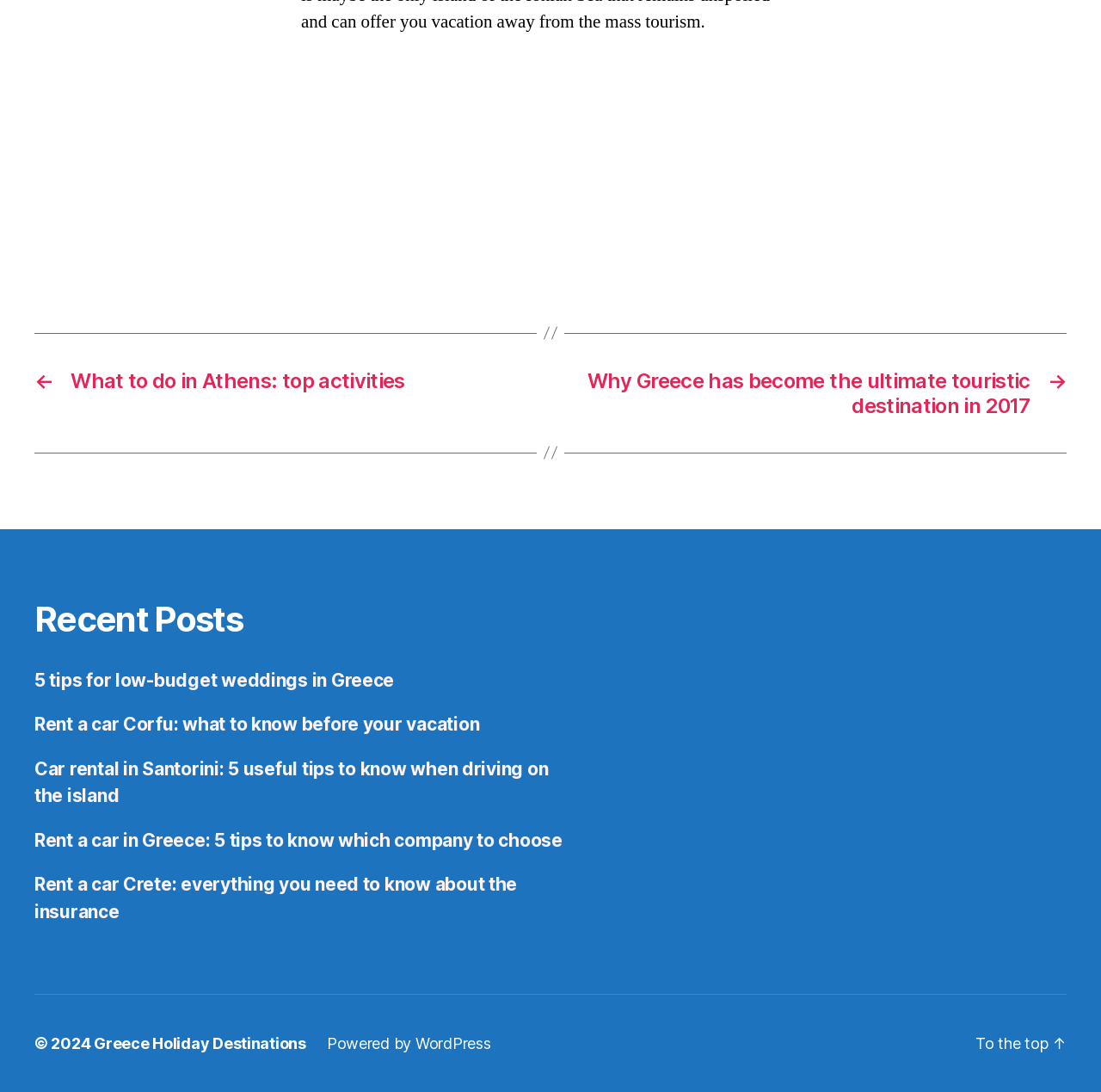What is the year of the copyright?
Based on the image, answer the question with as much detail as possible.

The footer of the webpage has a static text '© 2024', which indicates the year of the copyright.